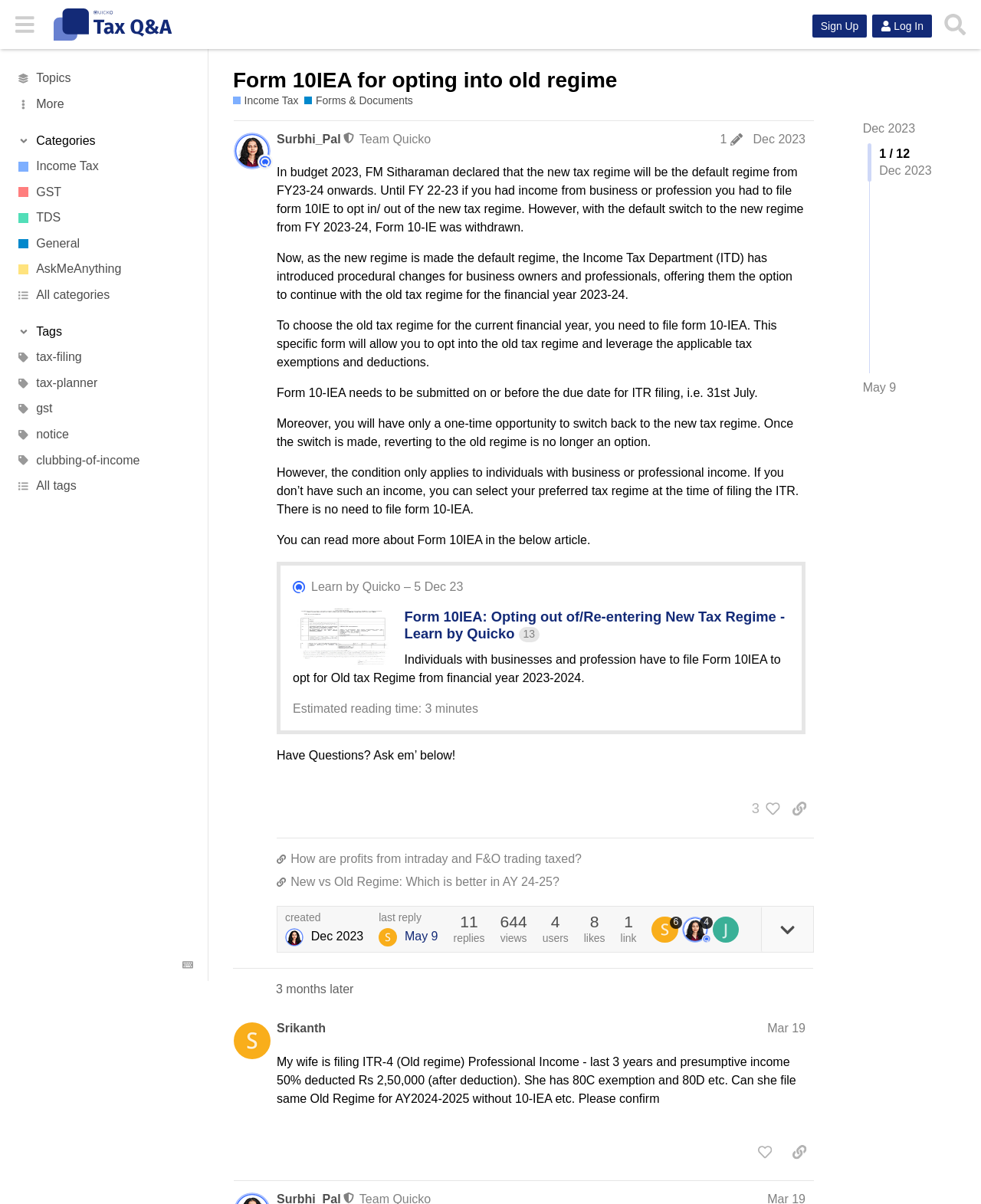Locate the bounding box coordinates of the element that should be clicked to fulfill the instruction: "Read the article about Form 10IEA".

[0.298, 0.506, 0.805, 0.571]